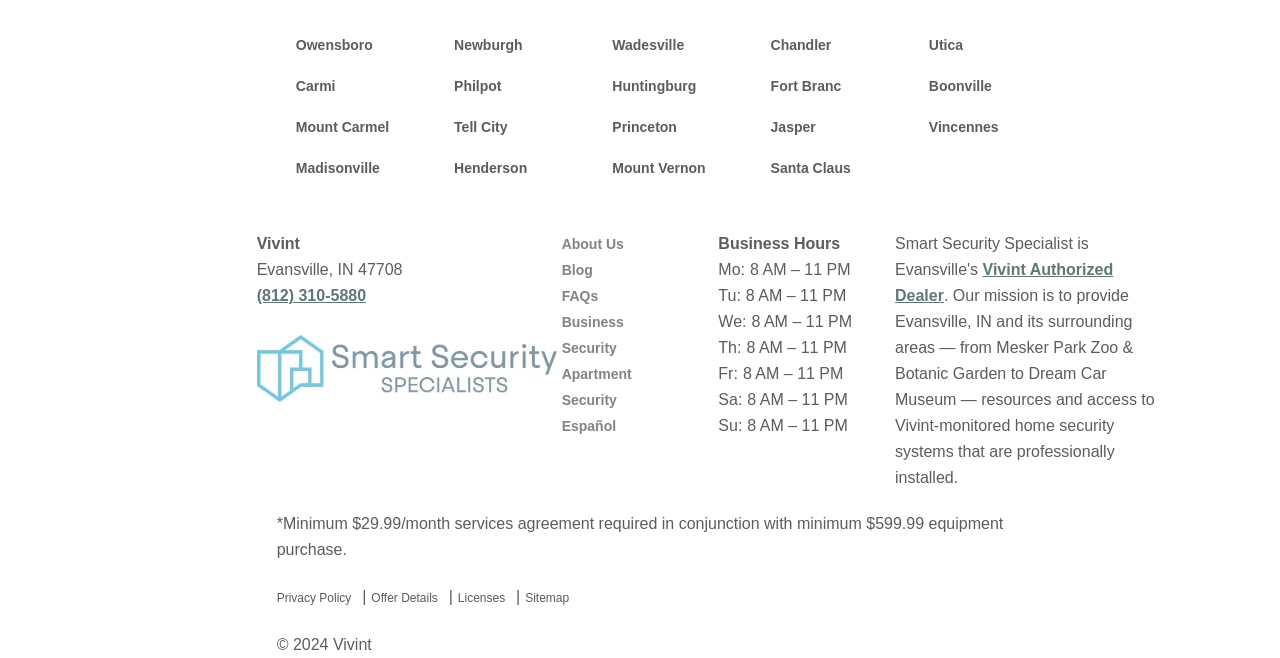Please answer the following question using a single word or phrase: 
What is the phone number?

(812) 310-5880